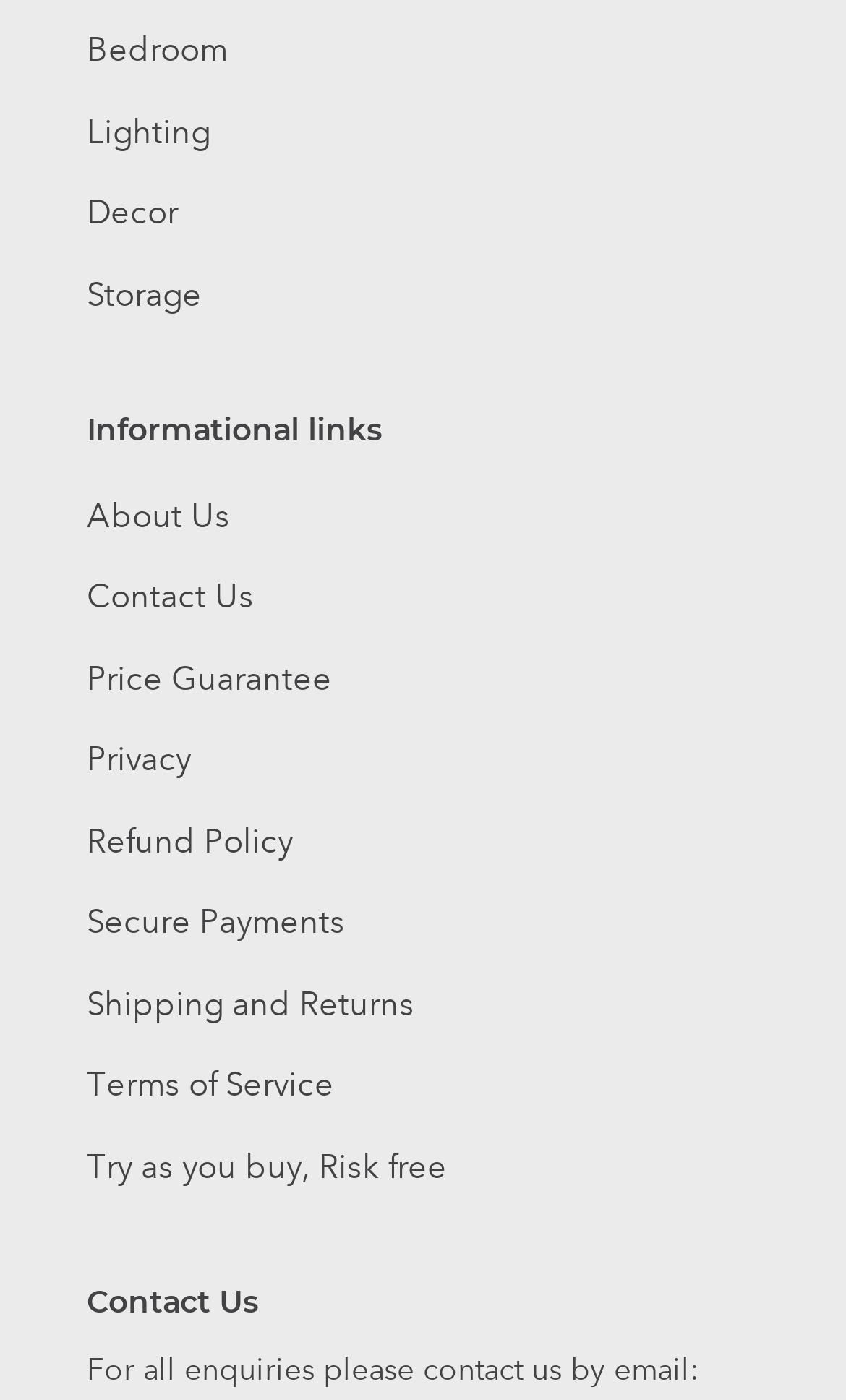What are the categories of products?
Using the information presented in the image, please offer a detailed response to the question.

By examining the links at the top of the webpage, I found that there are four categories of products: Bedroom, Lighting, Decor, and Storage. These categories are likely to be the main product categories offered by the website.